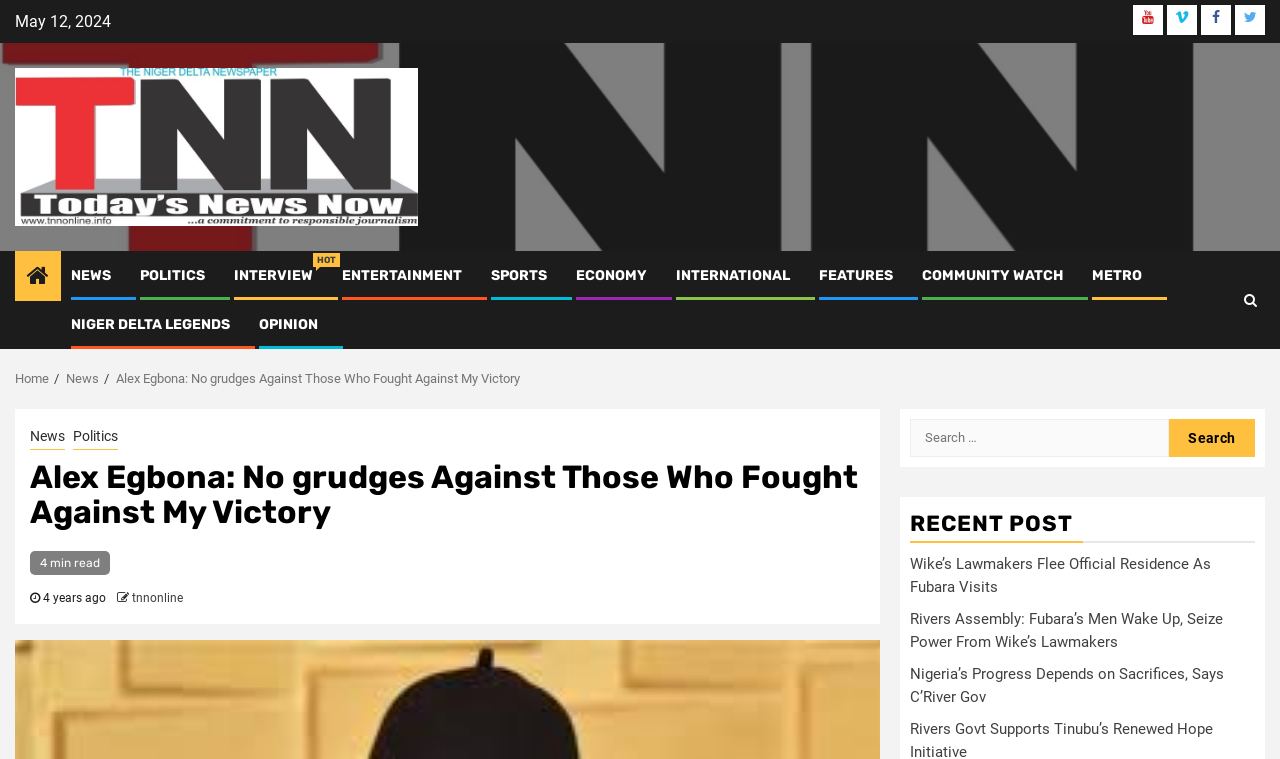Provide a one-word or short-phrase response to the question:
What is the estimated reading time of the news article?

4 min read